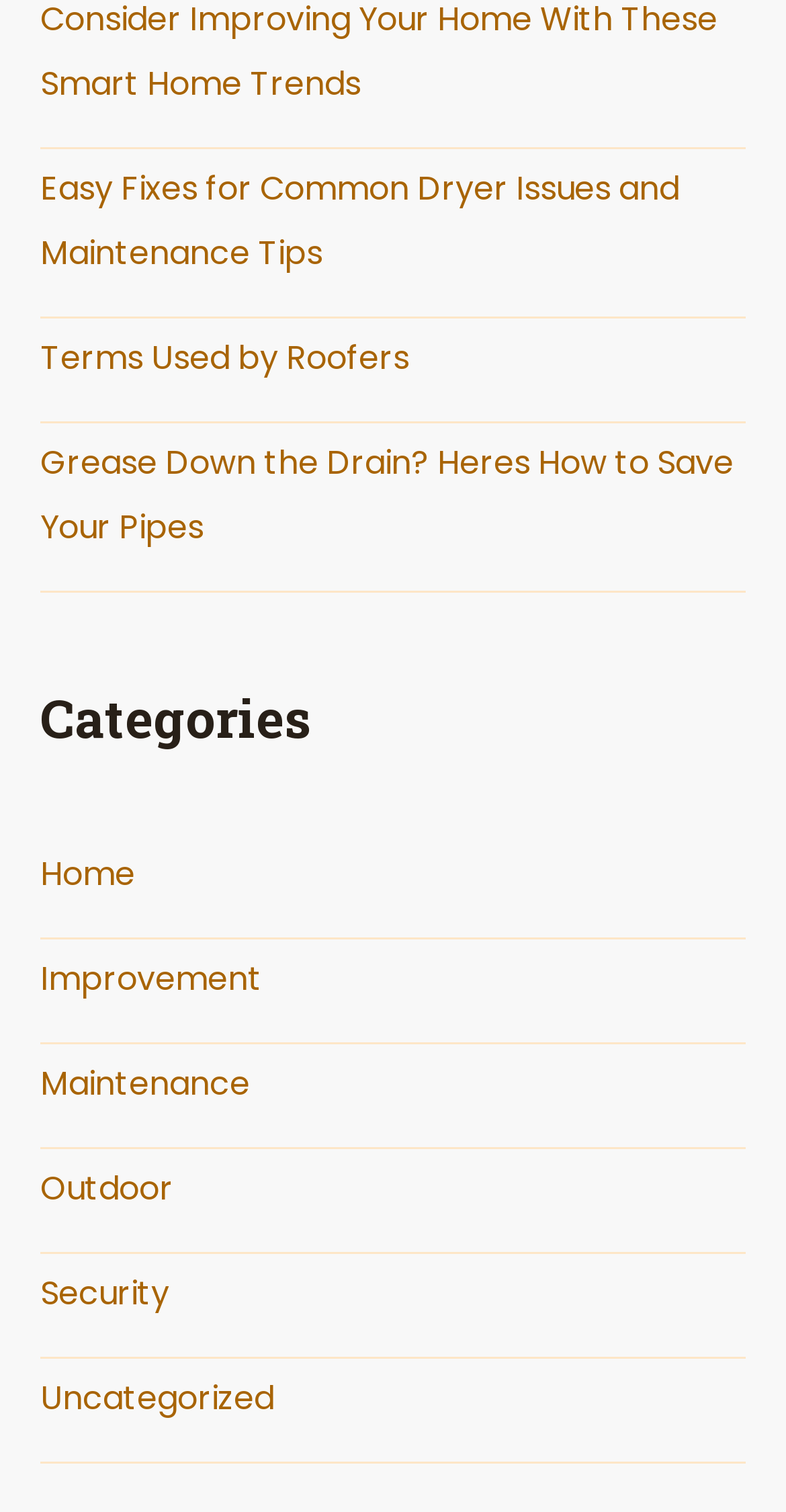Indicate the bounding box coordinates of the element that must be clicked to execute the instruction: "View home page". The coordinates should be given as four float numbers between 0 and 1, i.e., [left, top, right, bottom].

[0.051, 0.562, 0.172, 0.593]